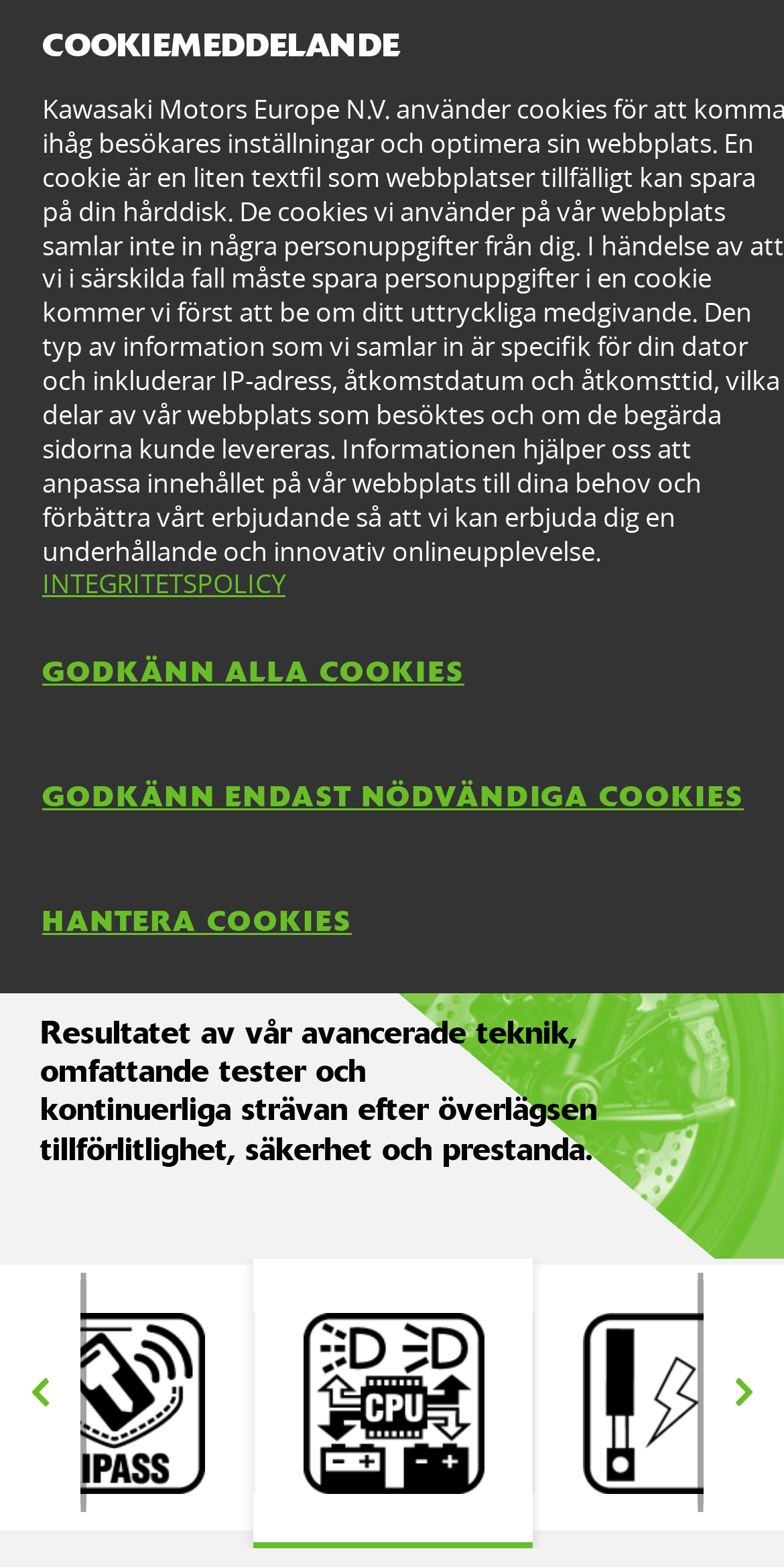Show the bounding box coordinates for the HTML element as described: "Motor".

[0.077, 0.485, 0.923, 0.534]